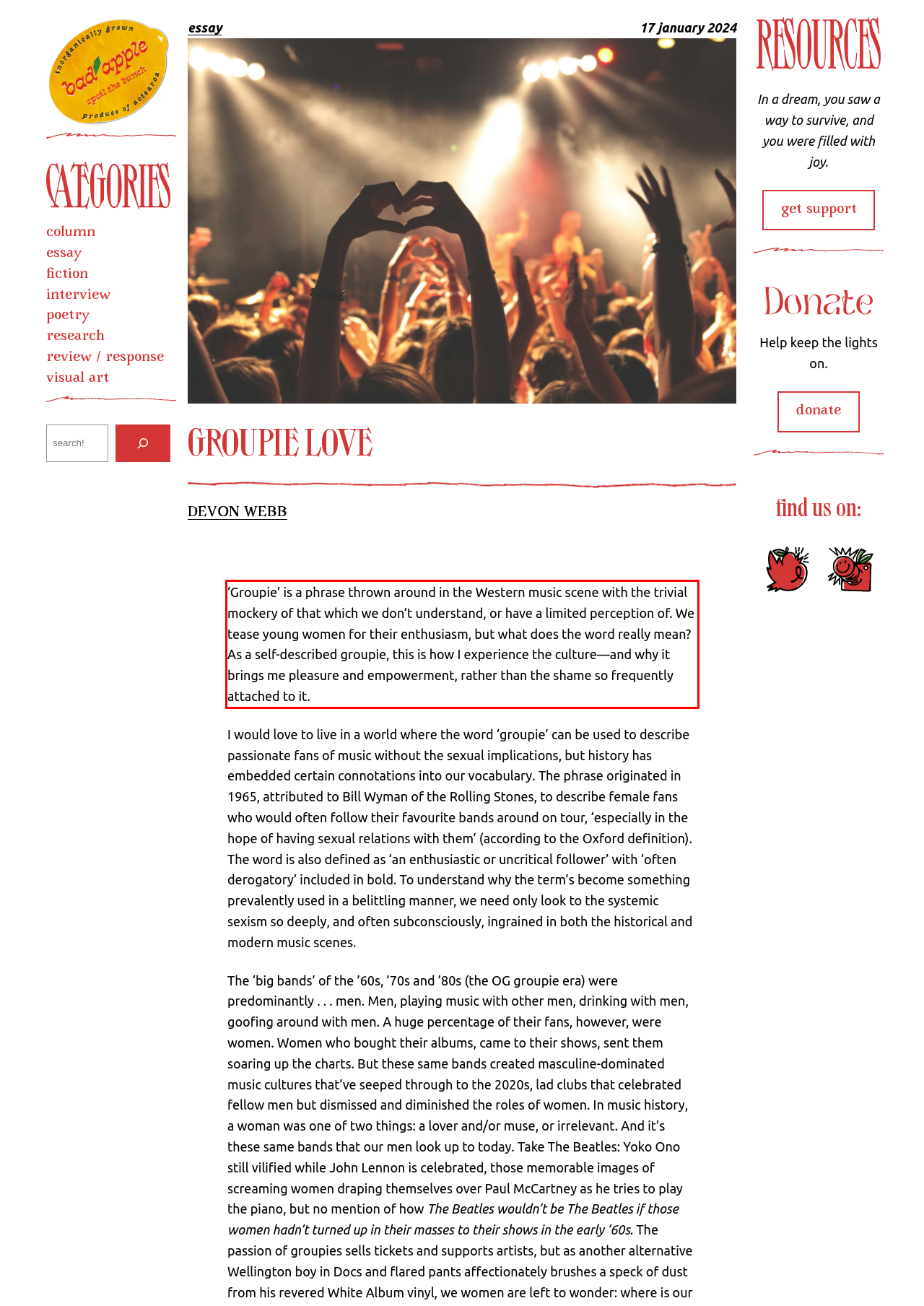Given a screenshot of a webpage containing a red rectangle bounding box, extract and provide the text content found within the red bounding box.

‘Groupie’ is a phrase thrown around in the Western music scene with the trivial mockery of that which we don’t understand, or have a limited perception of. We tease young women for their enthusiasm, but what does the word really mean? As a self-described groupie, this is how I experience the culture—and why it brings me pleasure and empowerment, rather than the shame so frequently attached to it.